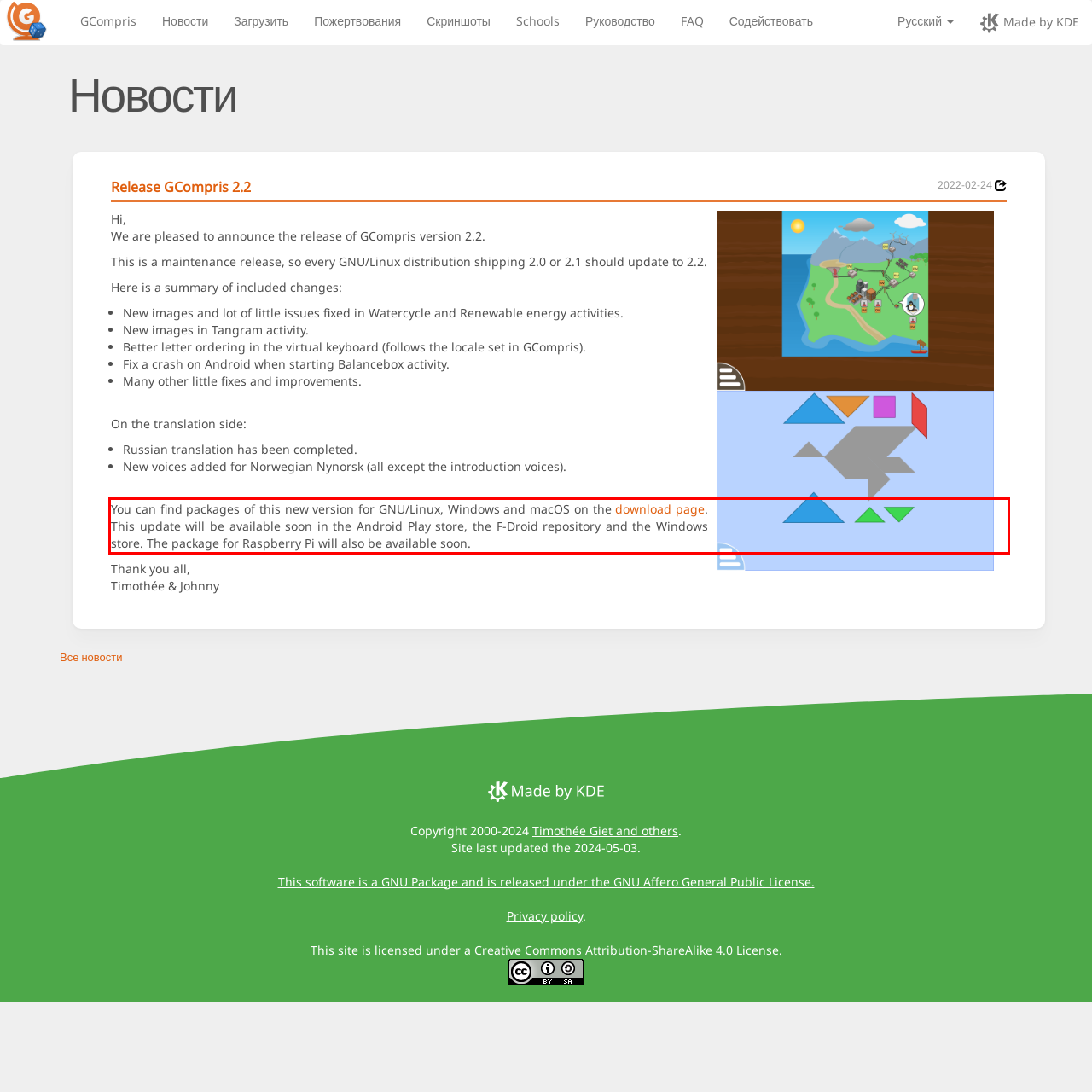Please look at the screenshot provided and find the red bounding box. Extract the text content contained within this bounding box.

You can find packages of this new version for GNU/Linux, Windows and macOS on the download page. This update will be available soon in the Android Play store, the F-Droid repository and the Windows store. The package for Raspberry Pi will also be available soon.